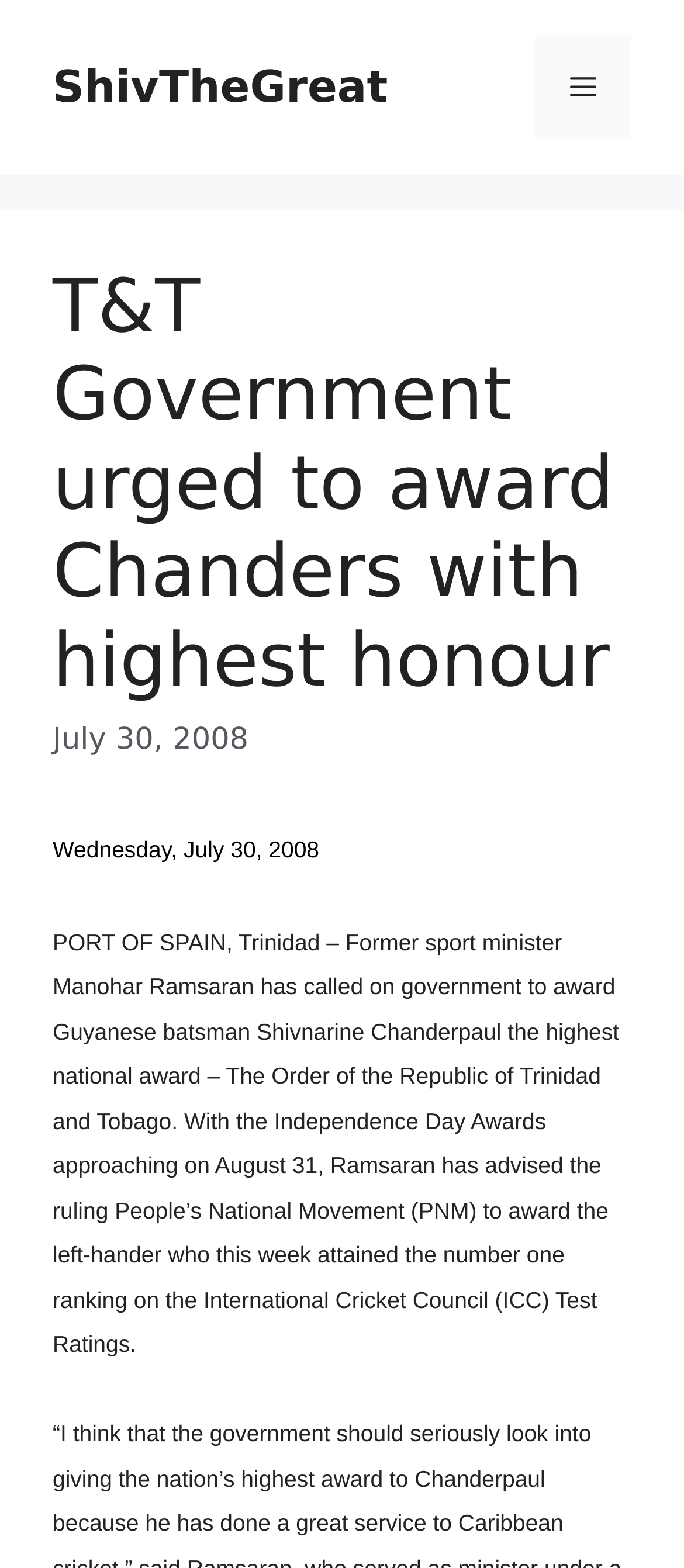What is the date of the article?
Please answer using one word or phrase, based on the screenshot.

July 30, 2008